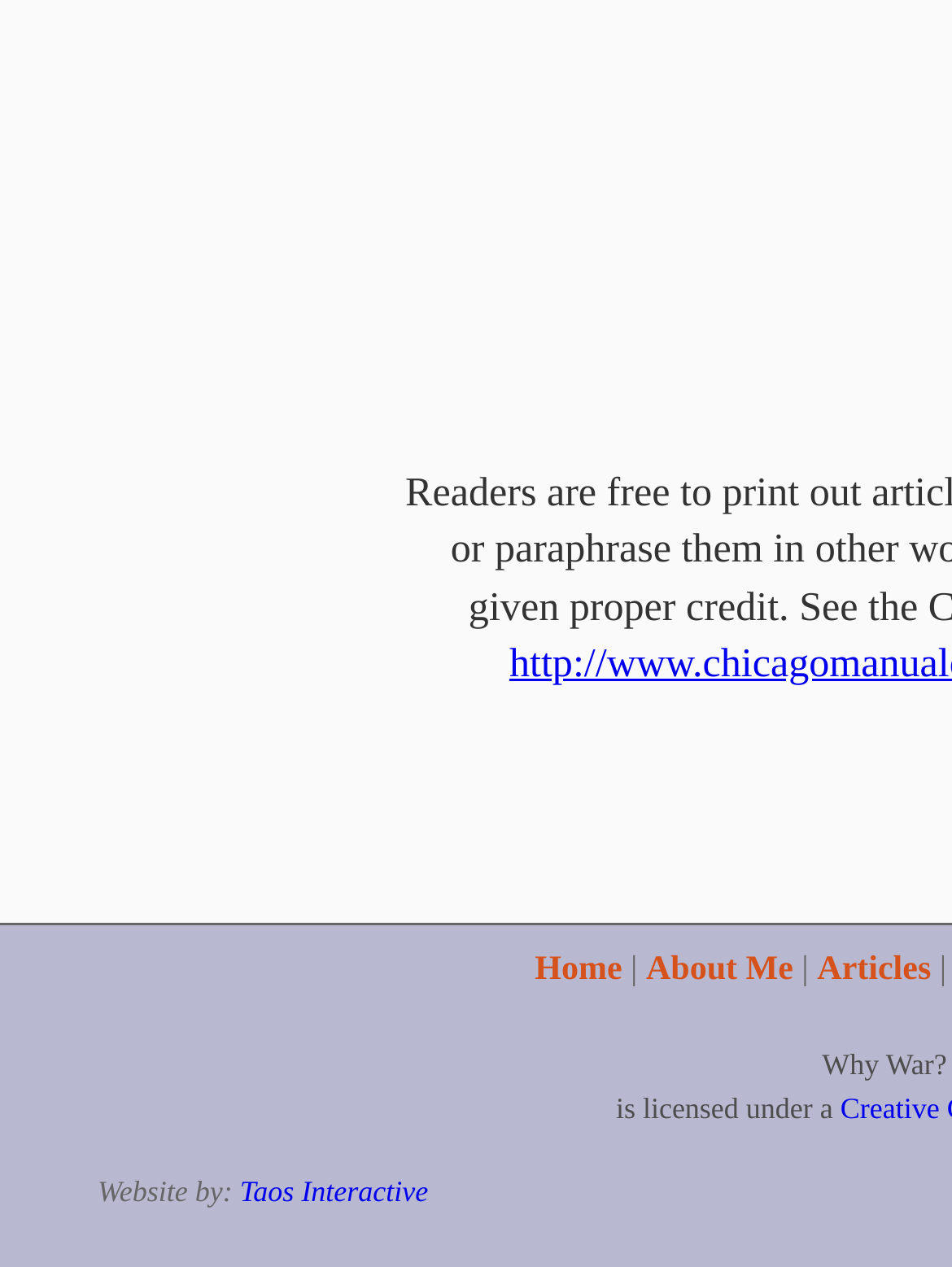Identify the bounding box for the UI element that is described as follows: "Taos Interactive".

[0.252, 0.927, 0.45, 0.954]